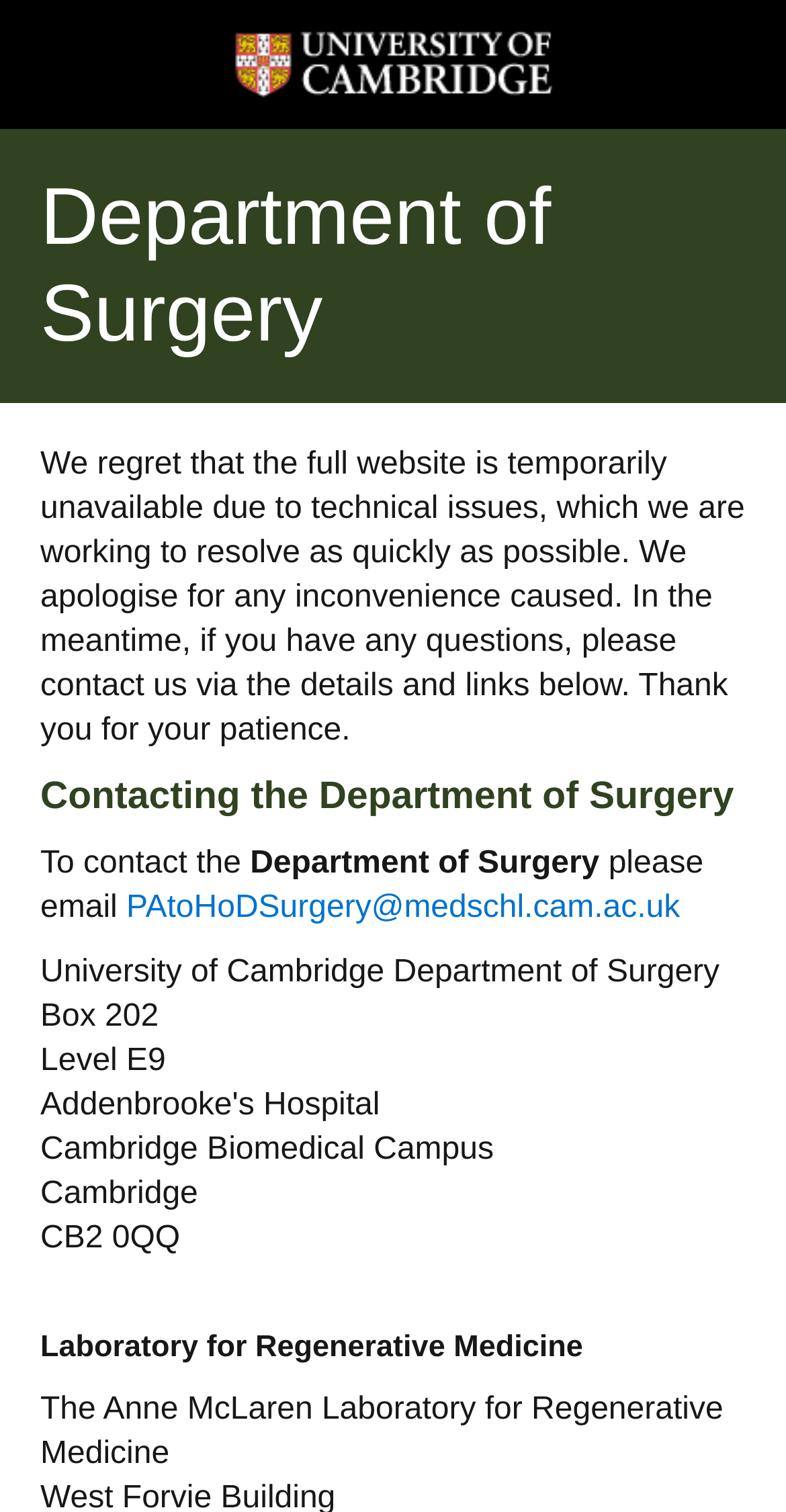Create a full and detailed caption for the entire webpage.

The webpage is for the Department of Surgery at the University of Cambridge. At the top left, there is a link to the University of Cambridge crest, accompanied by an image of the crest. Below the crest, there is a heading that reads "Department of Surgery". 

Underneath the heading, there is a notice apologizing for the temporary unavailability of the full website due to technical issues. The notice provides contact information and asks users to be patient. 

Below the notice, there is a section titled "Contacting the Department of Surgery" with contact details, including an email address, a physical address, and a postal code. 

Further down, there is another section titled "Laboratory for Regenerative Medicine", which mentions the Anne McLaren Laboratory for Regenerative Medicine.